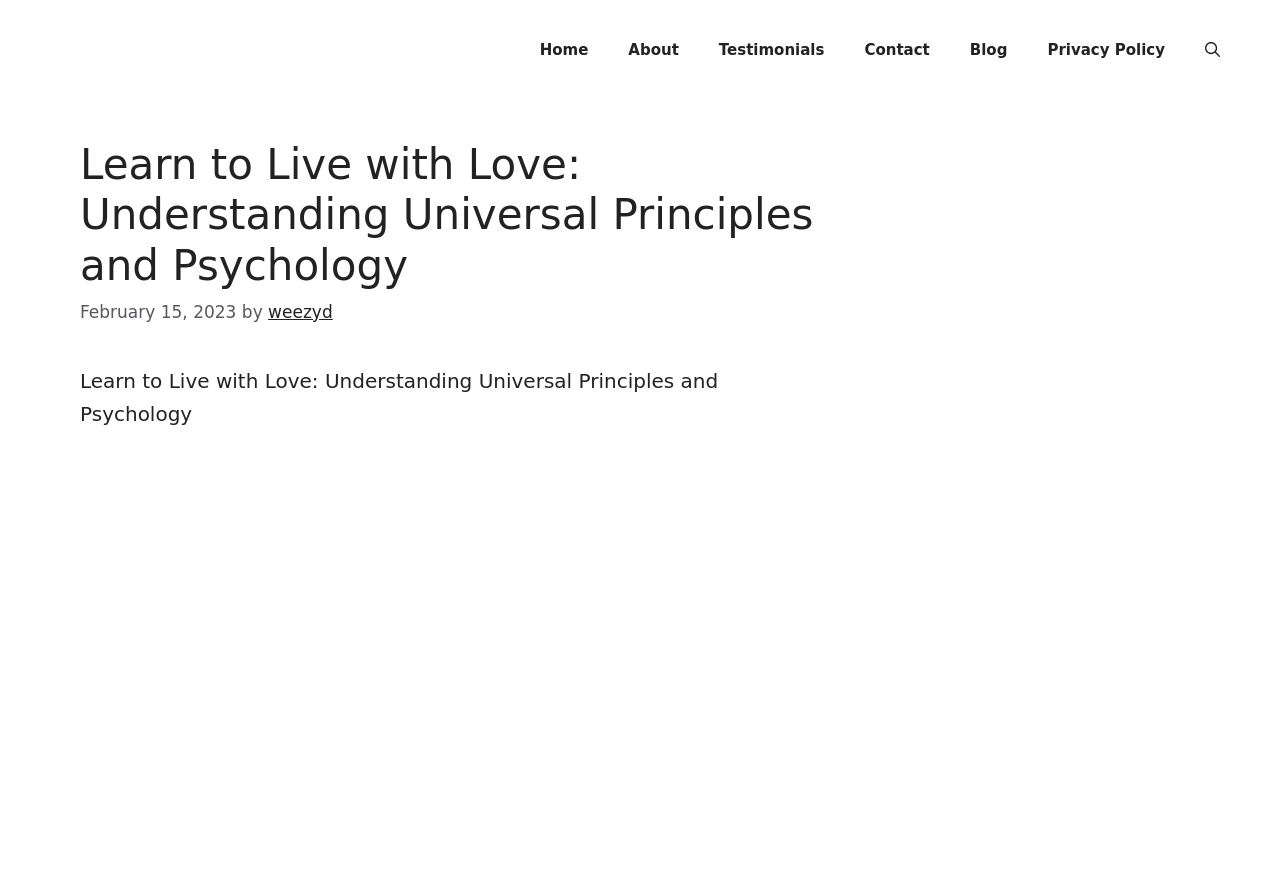Can you look at the image and give a comprehensive answer to the question:
What is the date of the latest article?

I found the date 'February 15, 2023' in the time element, which is likely to be the date of the latest article.